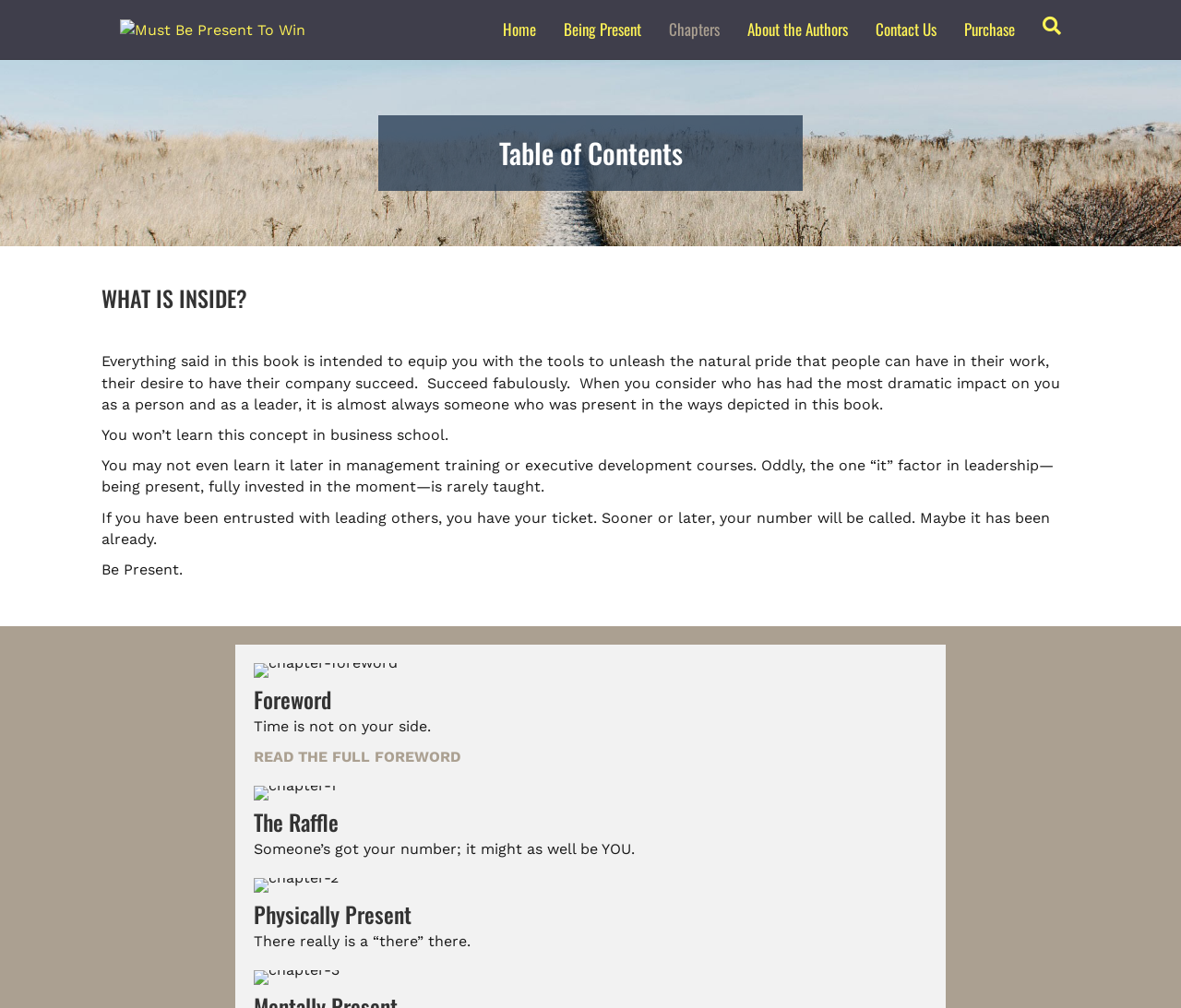Please identify the bounding box coordinates for the region that you need to click to follow this instruction: "View chapter 1".

[0.215, 0.78, 0.284, 0.794]